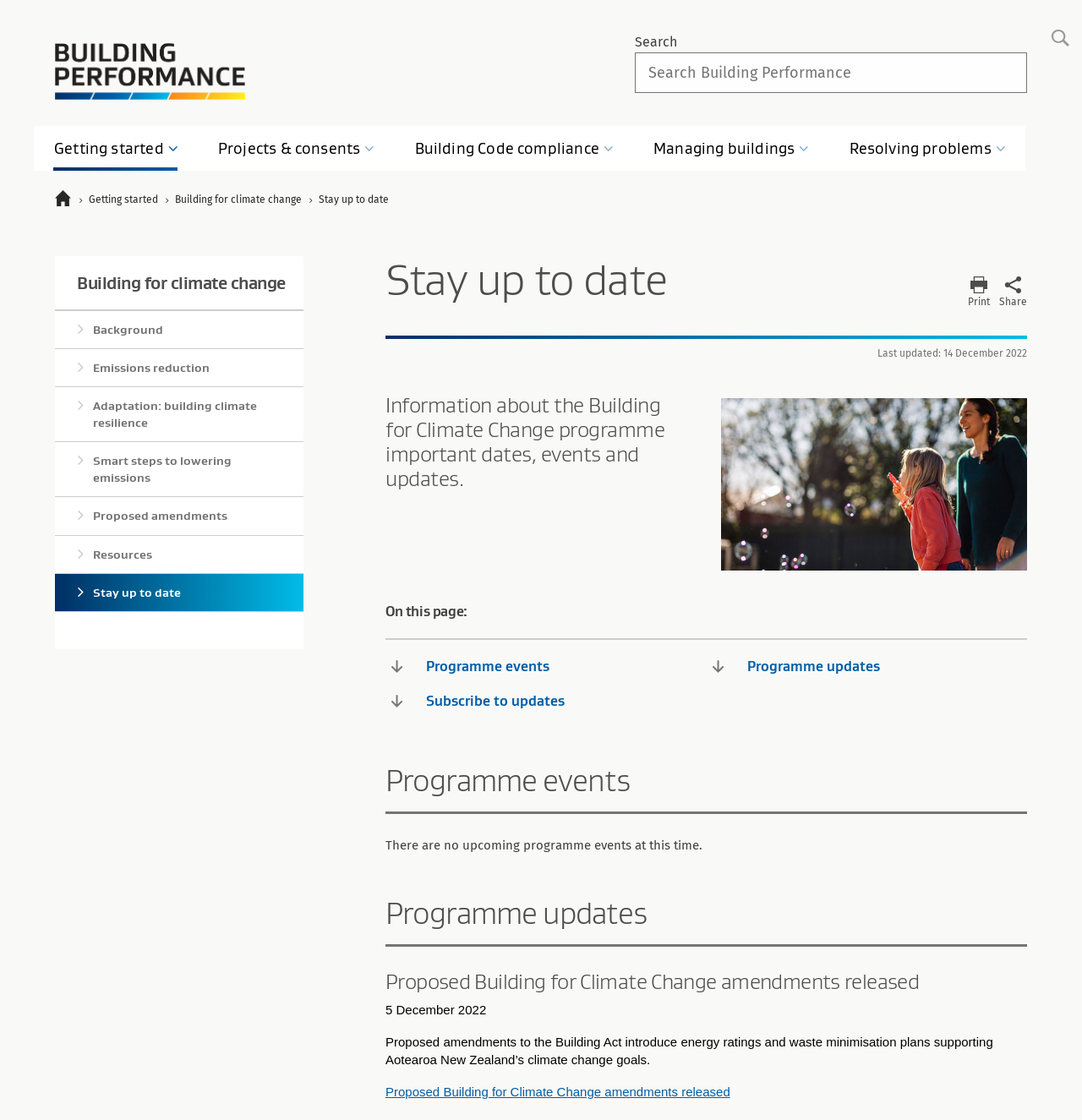Find the bounding box coordinates of the element to click in order to complete this instruction: "Get started with Building for Climate Change". The bounding box coordinates must be four float numbers between 0 and 1, denoted as [left, top, right, bottom].

[0.153, 0.169, 0.283, 0.188]